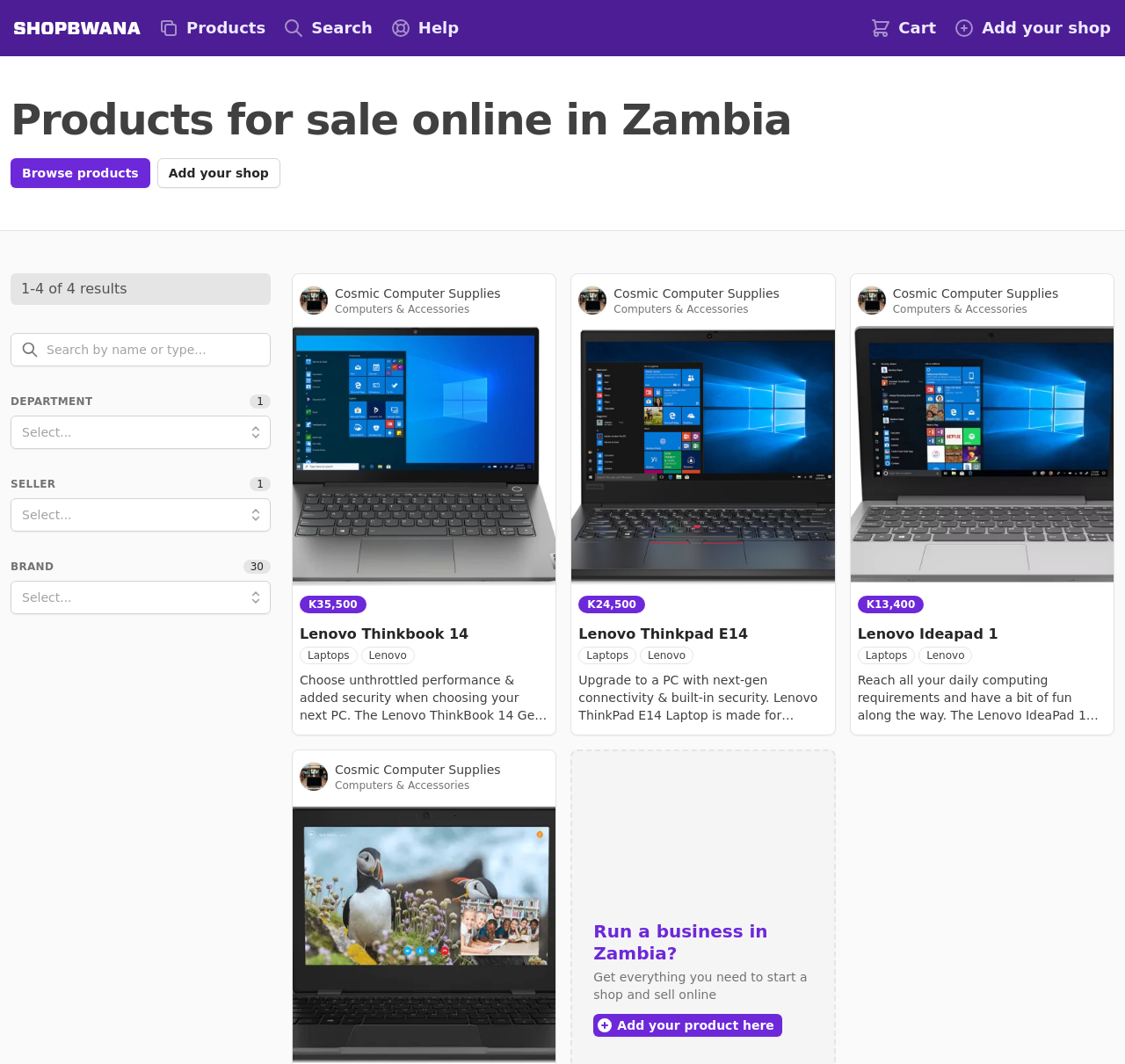Respond concisely with one word or phrase to the following query:
What is the price of Lenovo Ideapad 1?

K13,400